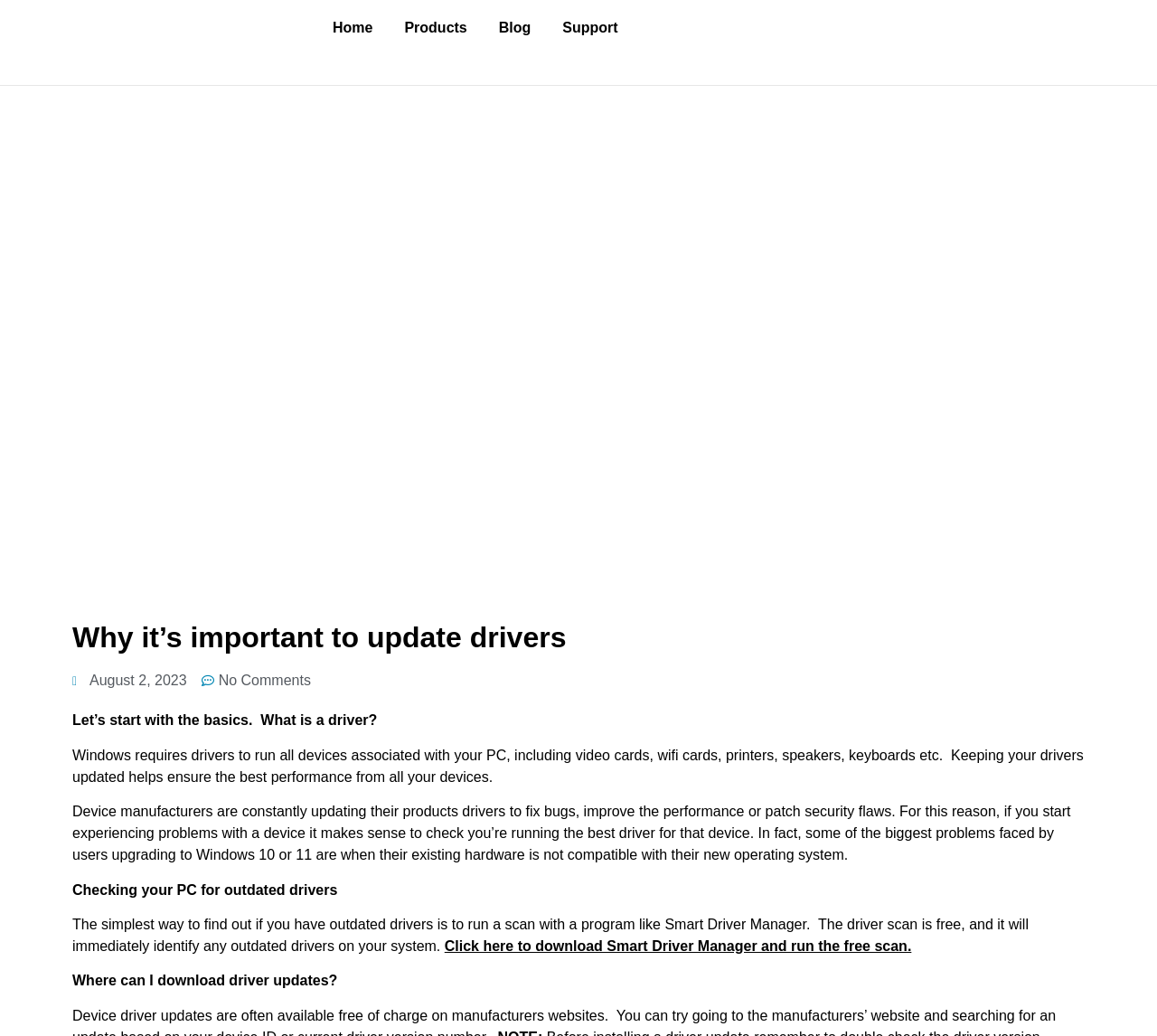Based on the image, provide a detailed and complete answer to the question: 
Why do device manufacturers update their products' drivers?

The webpage explains that device manufacturers are constantly updating their products' drivers to fix bugs, improve the performance, or patch security flaws.